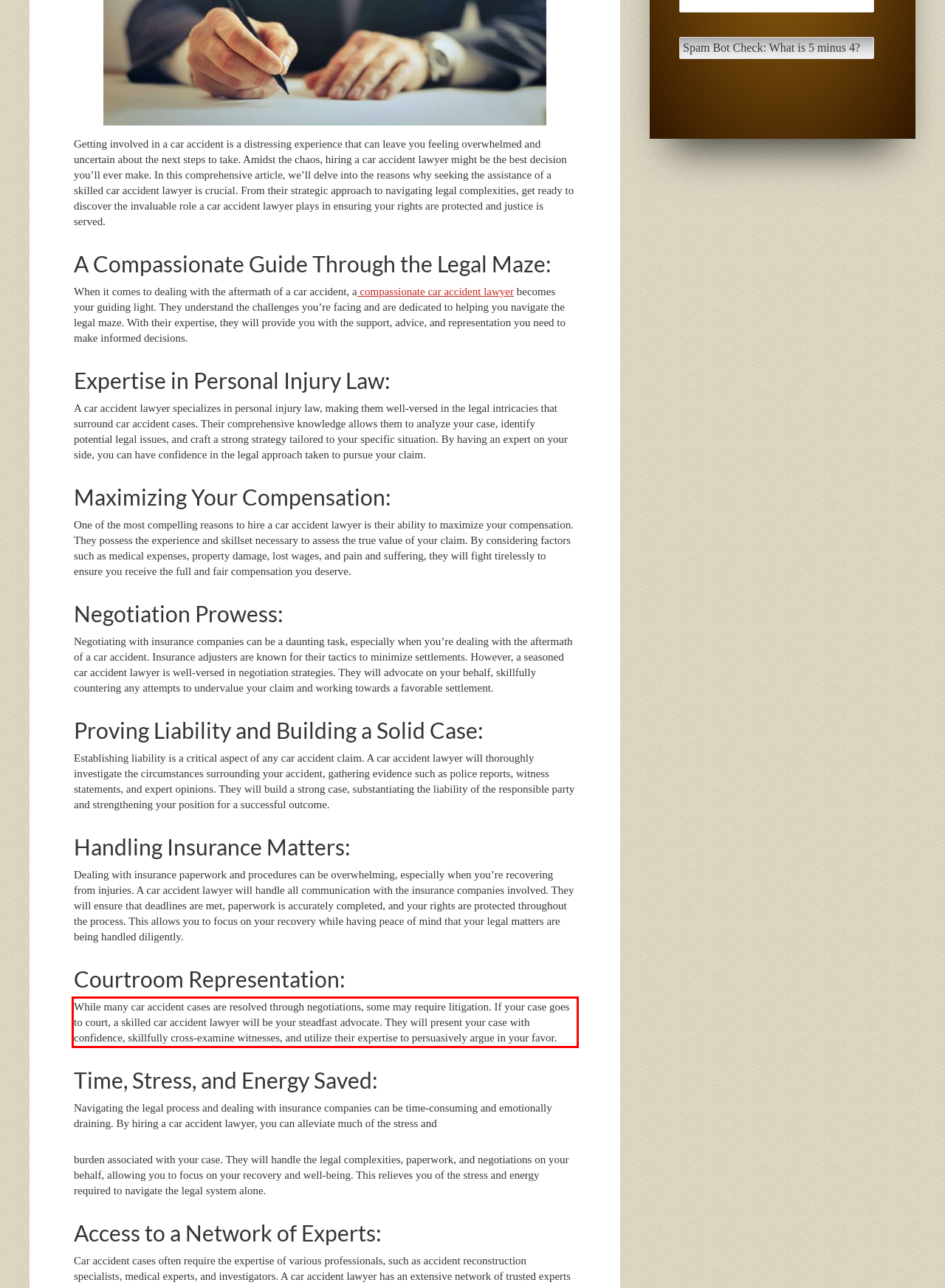Review the webpage screenshot provided, and perform OCR to extract the text from the red bounding box.

While many car accident cases are resolved through negotiations, some may require litigation. If your case goes to court, a skilled car accident lawyer will be your steadfast advocate. They will present your case with confidence, skillfully cross-examine witnesses, and utilize their expertise to persuasively argue in your favor.